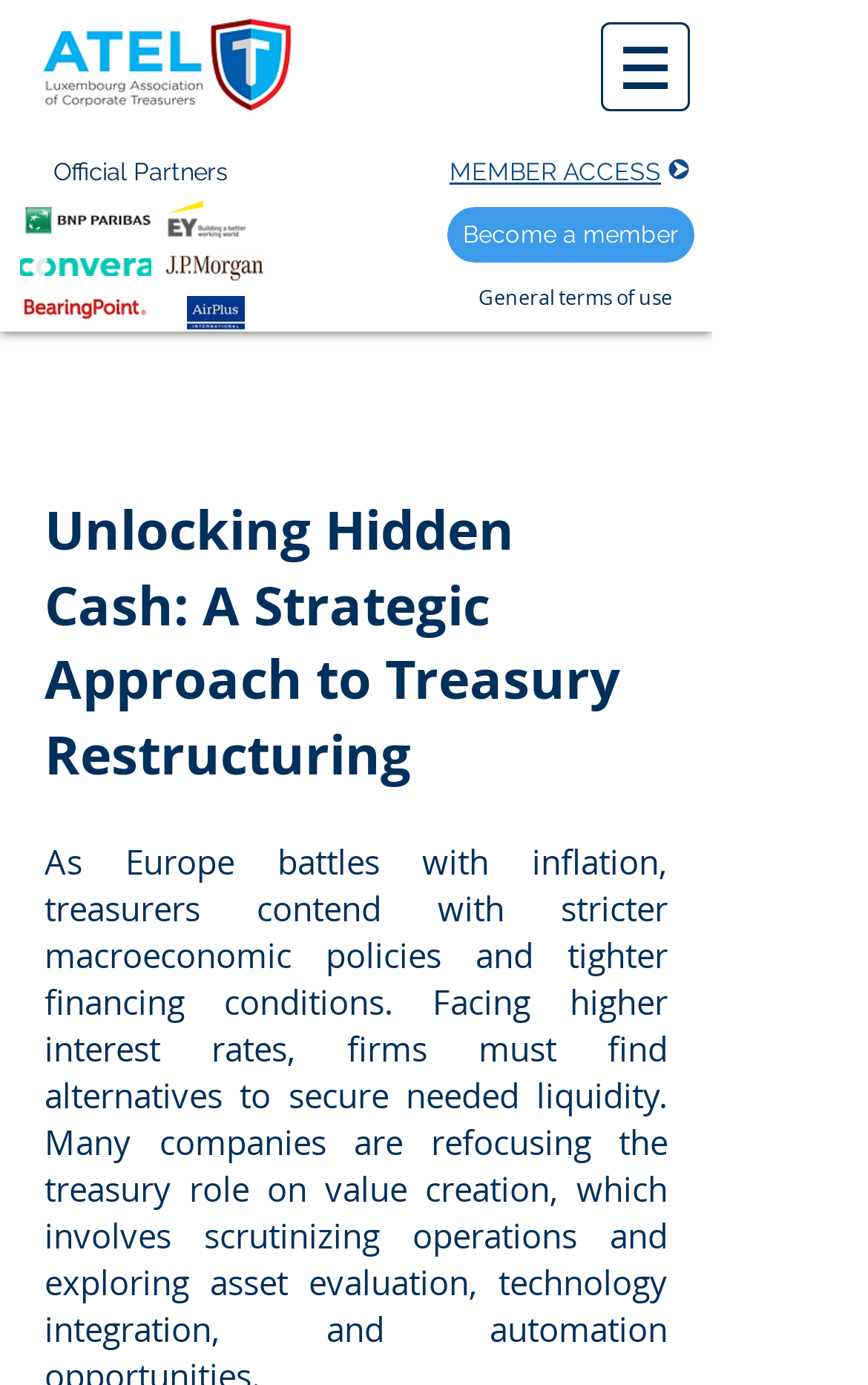What is the likely purpose of this webpage?
Answer the question with a single word or phrase, referring to the image.

To provide information on treasury restructuring